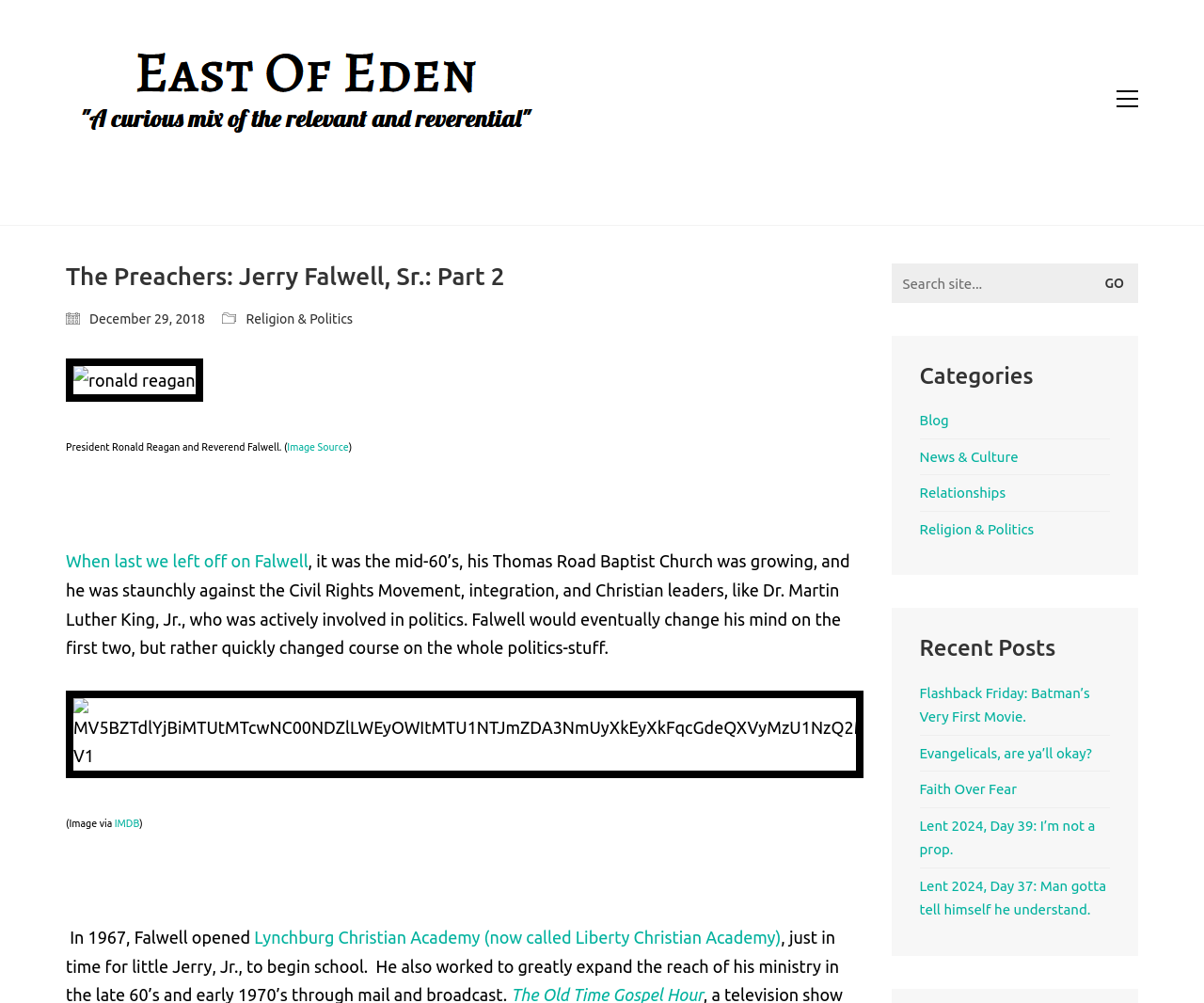Identify the bounding box coordinates of the clickable region required to complete the instruction: "Go to the post about Falwell". The coordinates should be given as four float numbers within the range of 0 and 1, i.e., [left, top, right, bottom].

[0.055, 0.55, 0.256, 0.569]